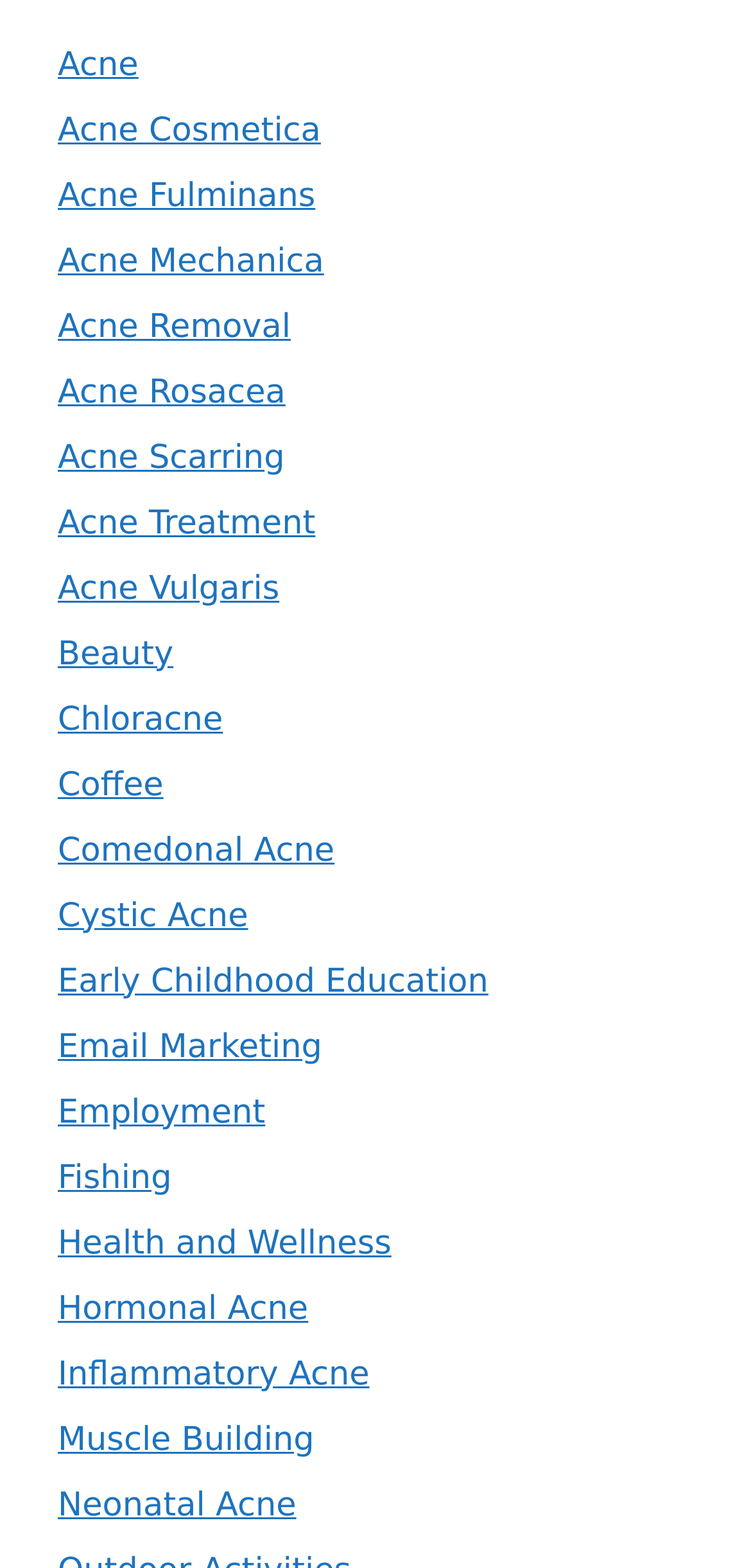Please determine the bounding box coordinates of the area that needs to be clicked to complete this task: 'explore Health and Wellness'. The coordinates must be four float numbers between 0 and 1, formatted as [left, top, right, bottom].

[0.077, 0.781, 0.521, 0.805]